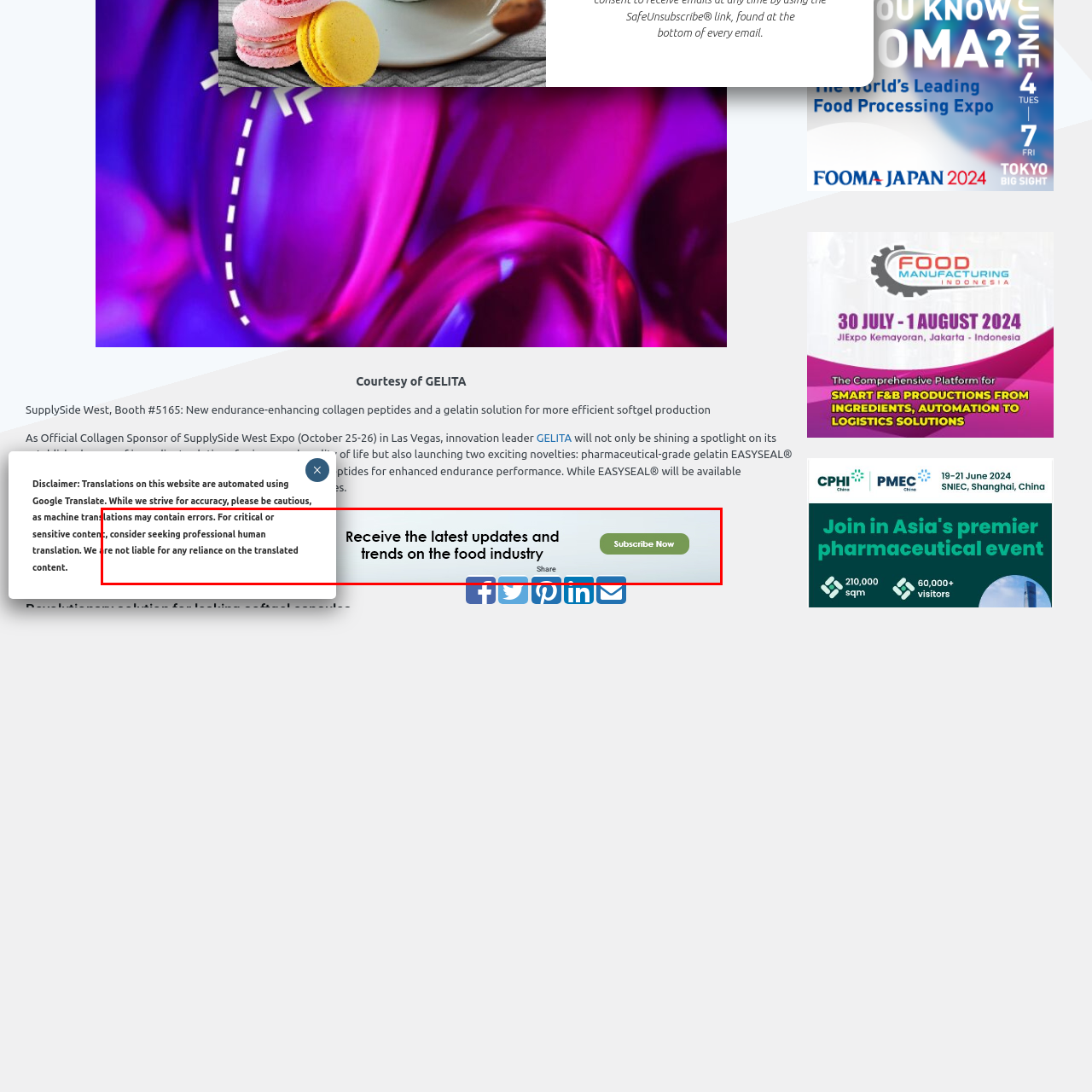What is the function of the 'Share' section?
Carefully examine the image within the red bounding box and provide a detailed answer to the question.

The 'Share' section is included on the webpage, and its function is to allow users to share valuable industry insights on various social media platforms. This is indicated by the presence of icons for different social media platforms in the 'Share' section.